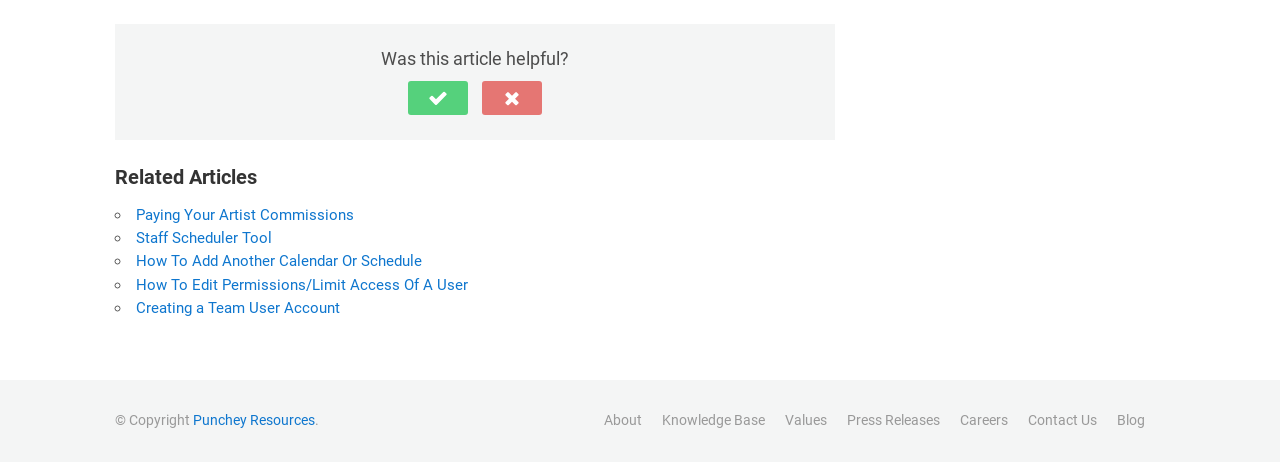What type of content is listed under 'Related Articles'?
Using the picture, provide a one-word or short phrase answer.

Links to other articles